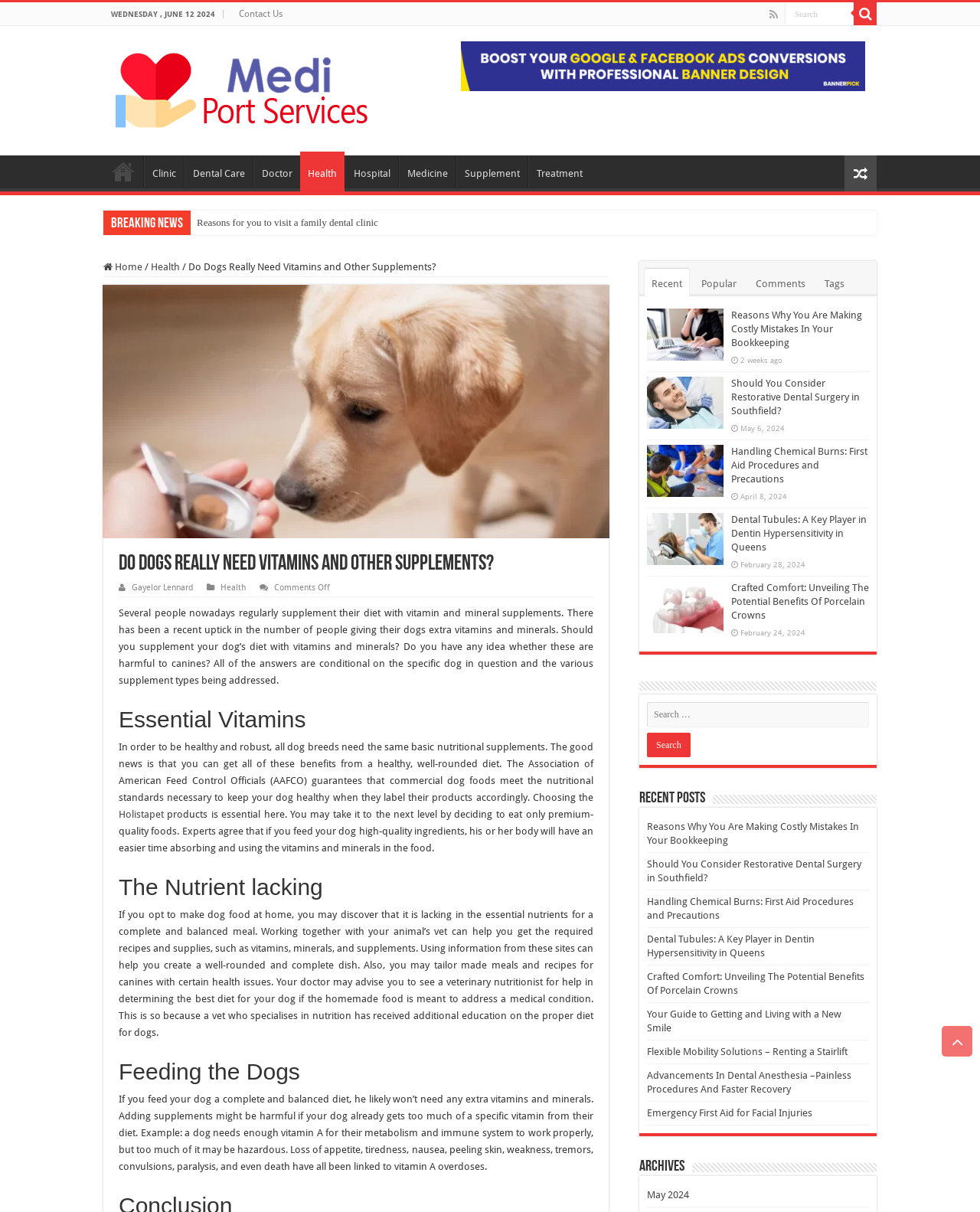Can you find the bounding box coordinates for the element to click on to achieve the instruction: "Search for something"?

[0.801, 0.002, 0.871, 0.02]